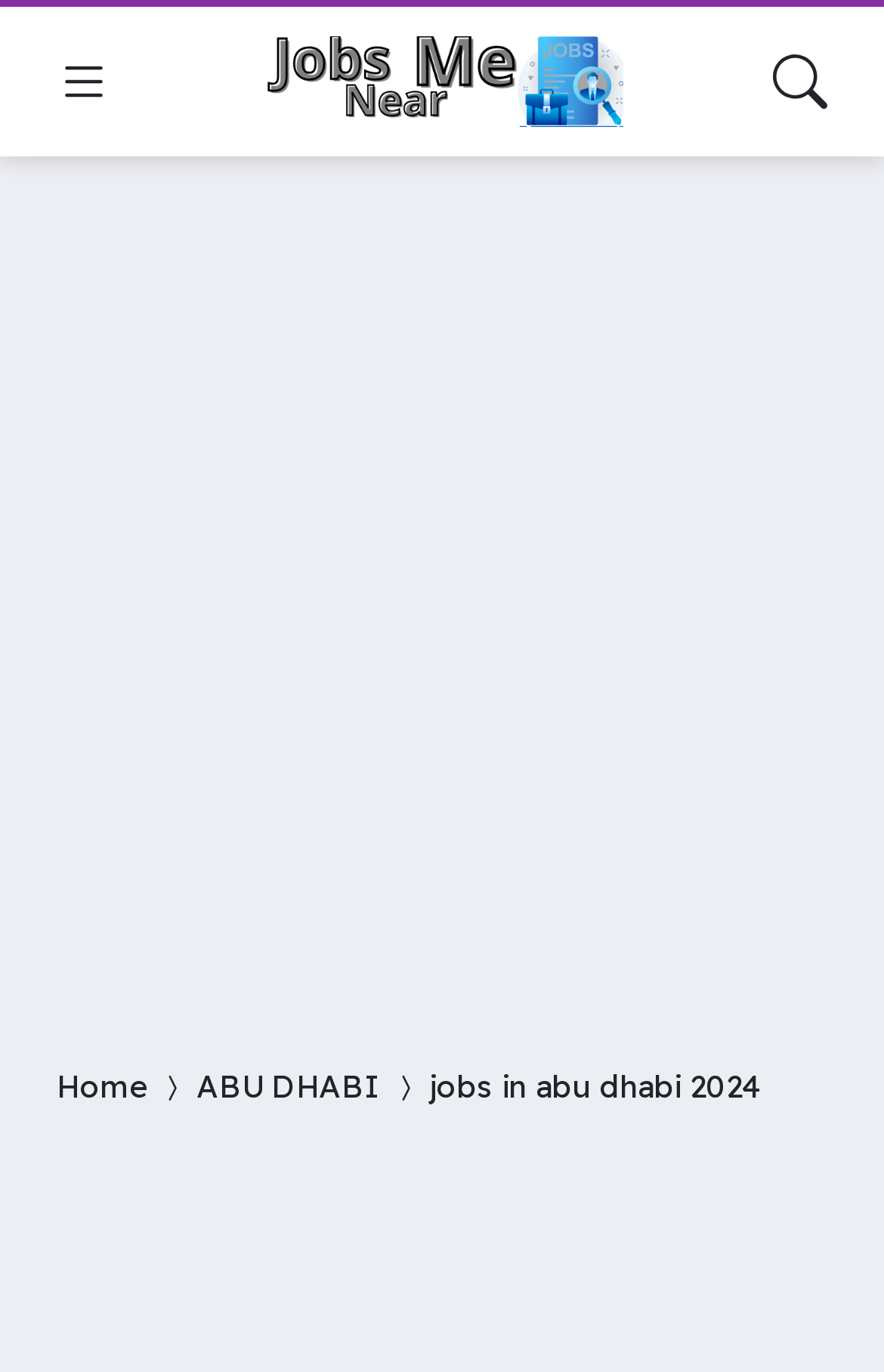Answer the question below with a single word or a brief phrase: 
How many images are on the top navigation bar?

2